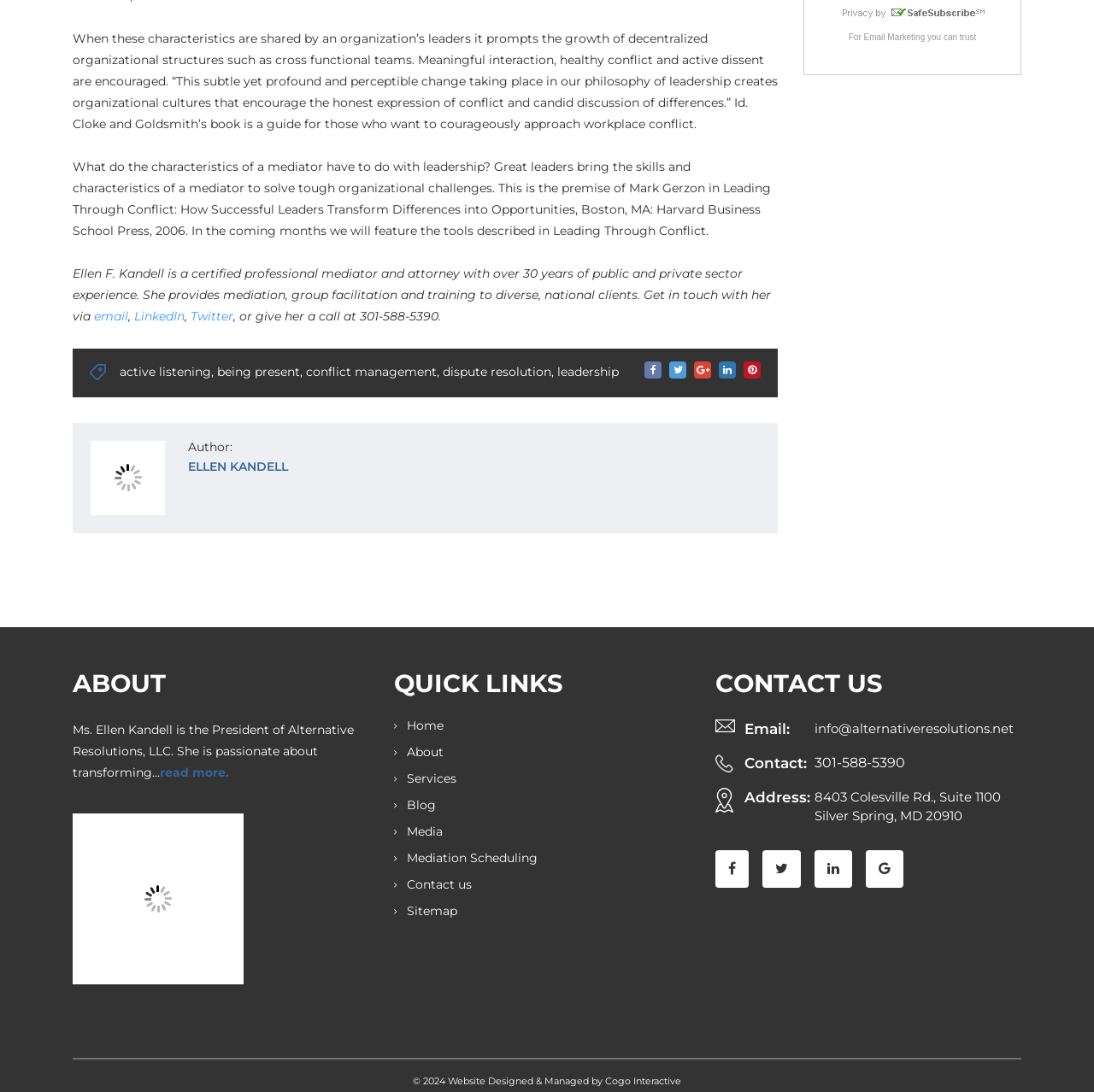Carefully examine the image and provide an in-depth answer to the question: What is the topic of the book mentioned in the webpage?

The text 'This is the premise of Mark Gerzon in Leading Through Conflict: How Successful Leaders Transform Differences into Opportunities...' suggests that the book is about leadership and conflict.